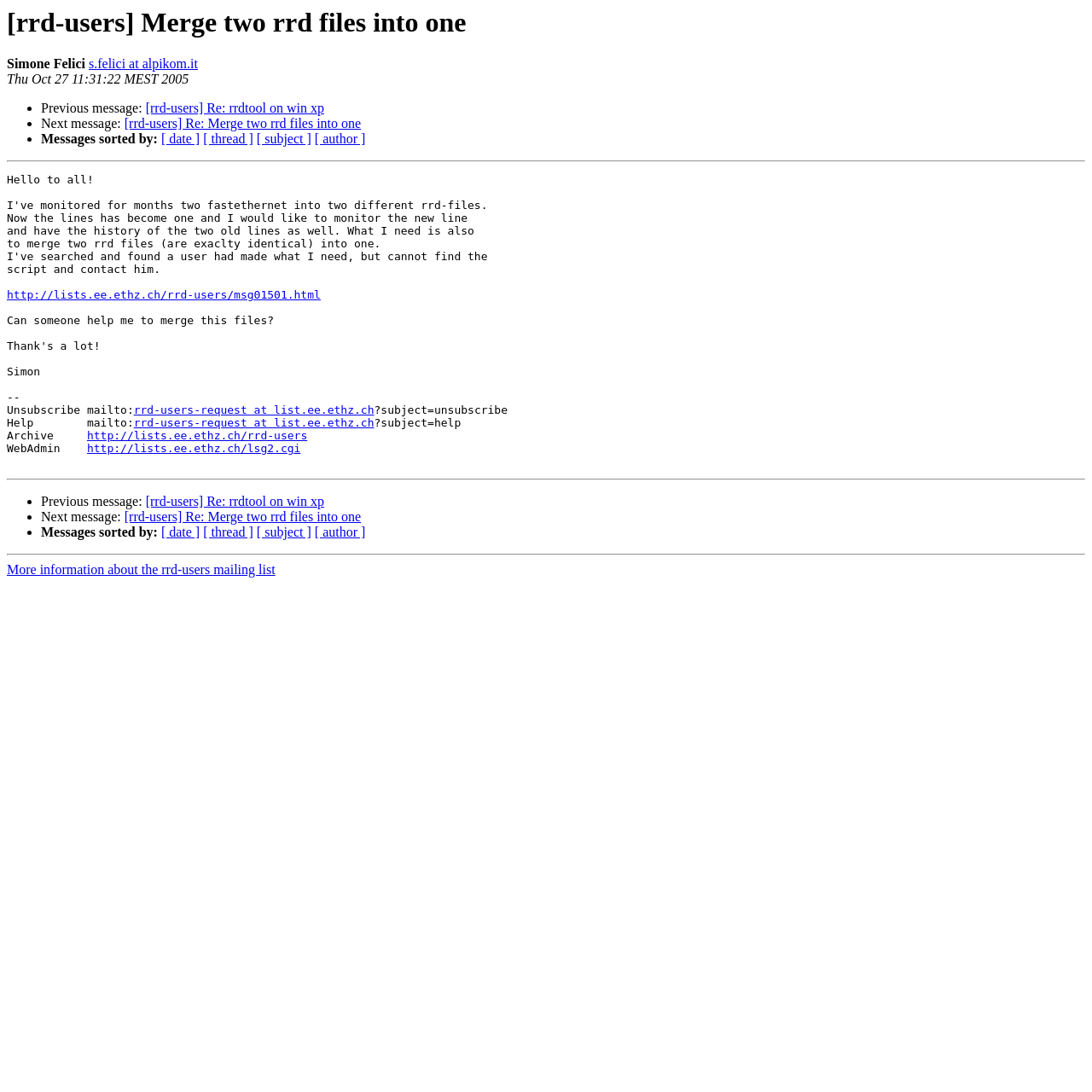Locate the primary headline on the webpage and provide its text.

[rrd-users] Merge two rrd files into one